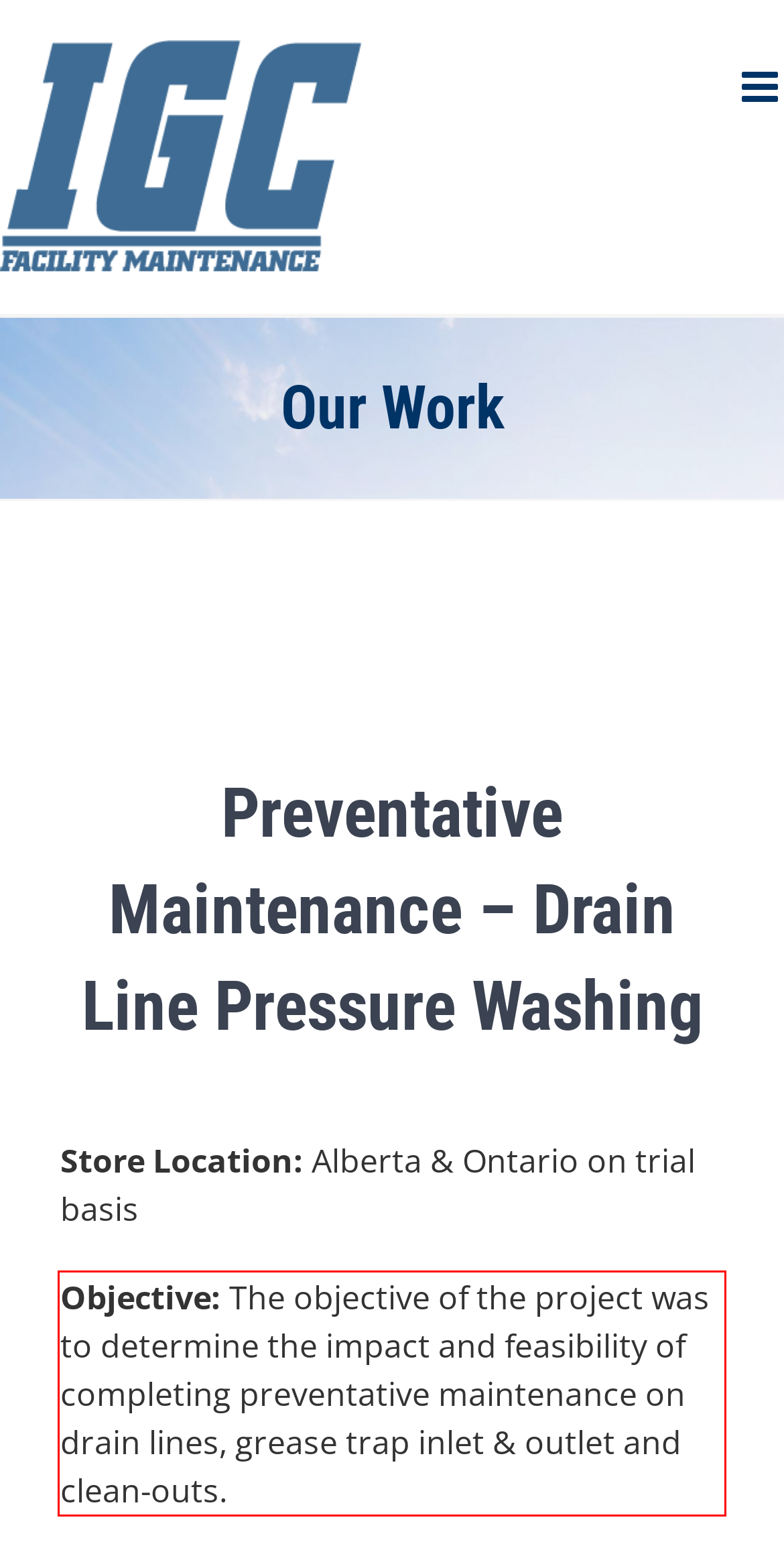Locate the red bounding box in the provided webpage screenshot and use OCR to determine the text content inside it.

Objective: The objective of the project was to determine the impact and feasibility of completing preventative maintenance on drain lines, grease trap inlet & outlet and clean-outs.